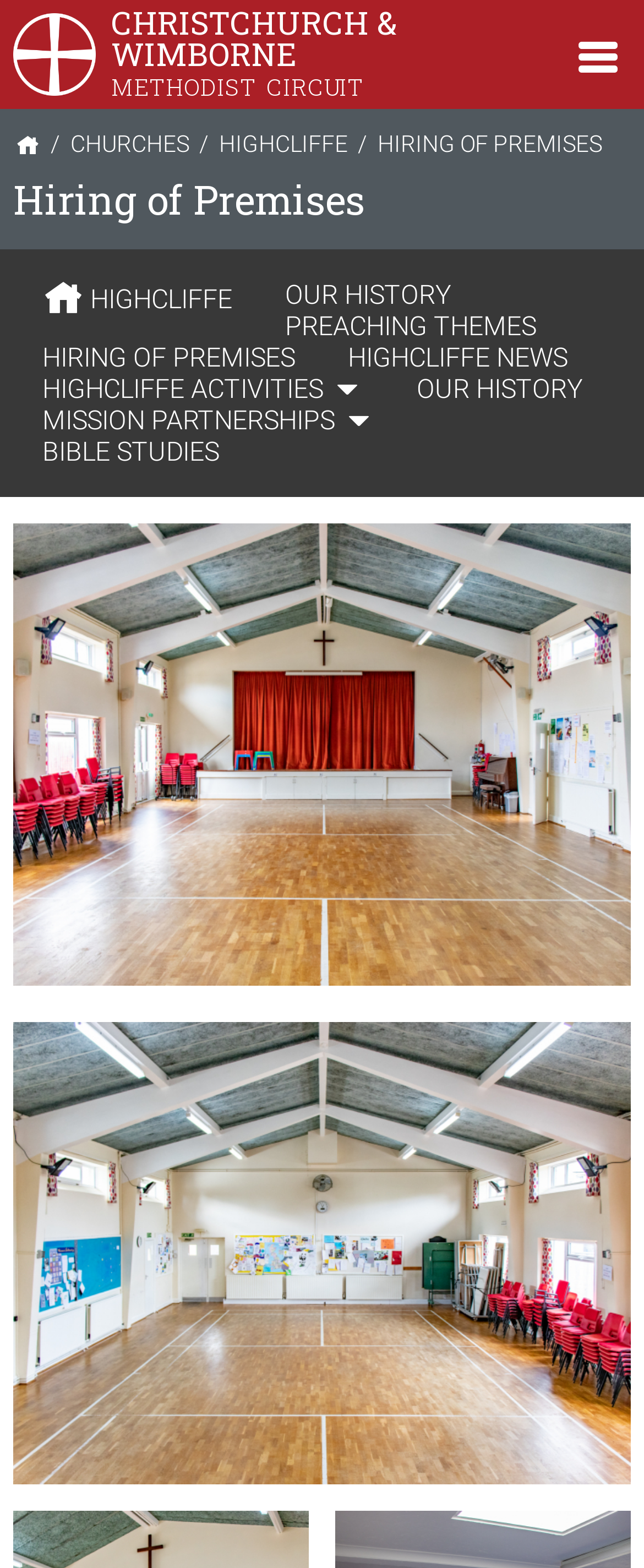Create a detailed narrative of the webpage’s visual and textual elements.

The webpage is about Highcliffe Methodist Church, specifically highlighting the hiring of its premises for community groups. At the top left corner, there is a logo link to Christchurch & Wimborne, accompanied by the church's name in three lines: "CHRISTCHURCH &", "WIMBORNE", and "METHODIST CIRCUIT". 

Below the logo, there is a main menu navigation bar with a "Menu" label. To the right of the navigation bar, there are several links, including "Home", "CHURCHES", "HIGHCLIFFE", and "HIRING OF PREMISES", separated by forward slashes. 

Further down, there is a heading "Hiring of Premises" followed by a series of links, including "HIGHCLIFFE", "OUR HISTORY", "PREACHING THEMES", "HIRING OF PREMISES", "HIGHCLIFFE NEWS", "HIGHCLIFFE ACTIVITIES", "OUR HISTORY", "MISSION PARTNERSHIPS", and "BIBLE STUDIES". These links are arranged in a horizontal layout, with some of them having icons.

The webpage also features two large images, one located below the links and the other at the bottom of the page.